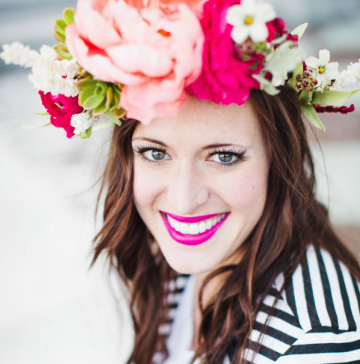What colors are the flowers in the crown?
Please answer the question with as much detail and depth as you can.

The caption describes the floral crown as being composed of 'large peach and bright pink flowers', which explicitly mentions the colors of the flowers.